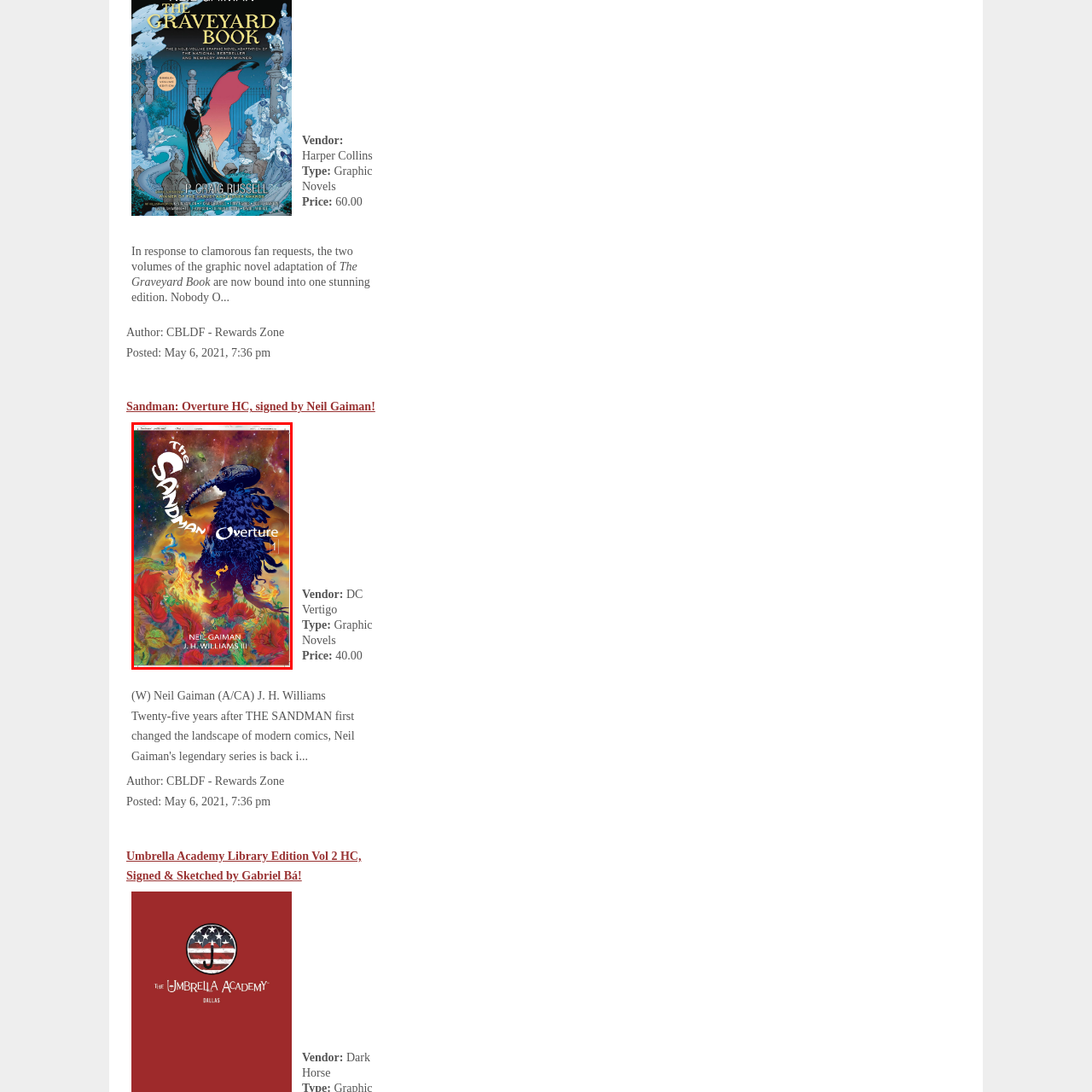What is the title of the graphic novel?
Please examine the image highlighted within the red bounding box and respond to the question using a single word or phrase based on the image.

The Sandman: Overture